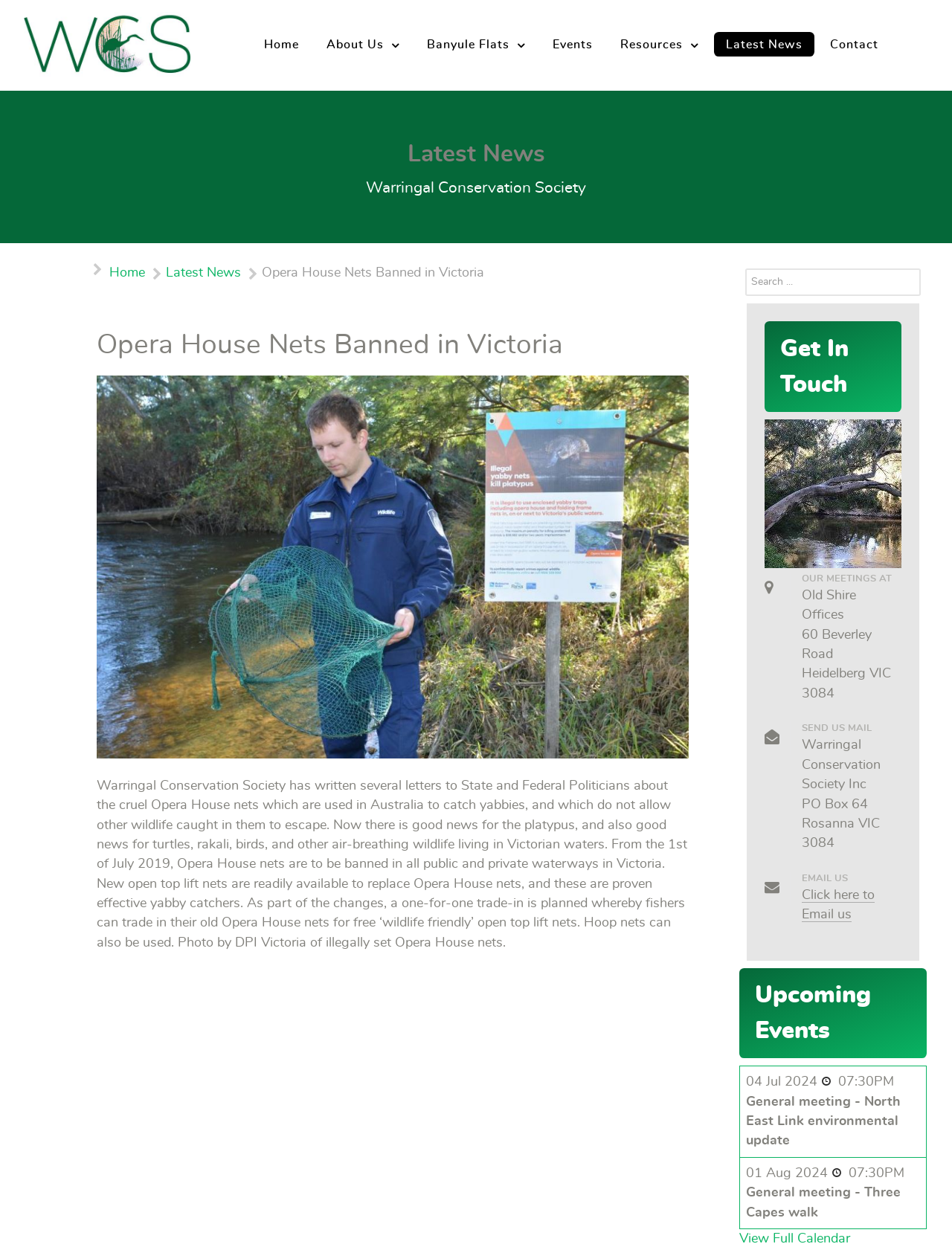Please provide a one-word or phrase answer to the question: 
How can I contact the organization via email?

Click here to Email us